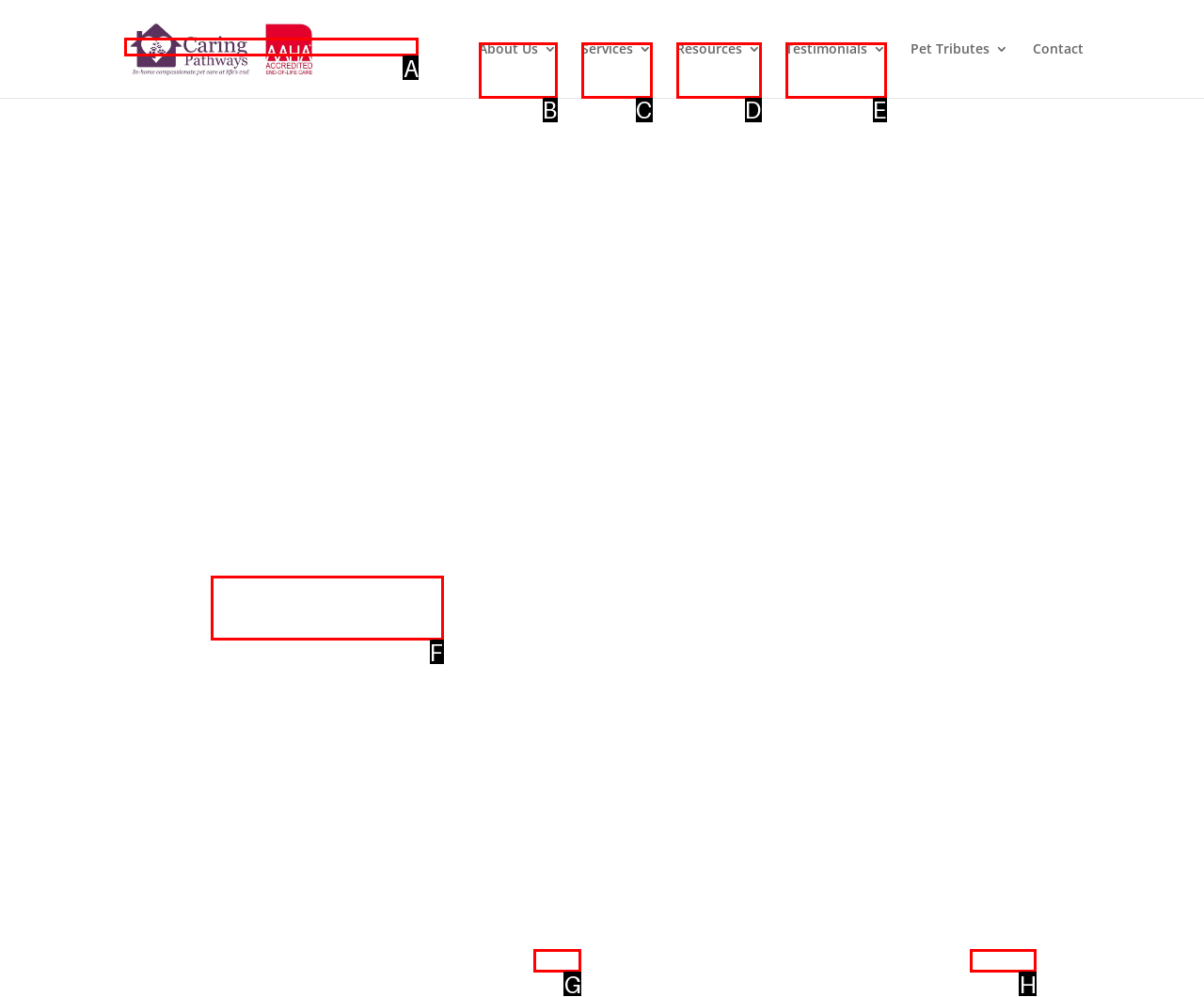Which option aligns with the description: alt="Caring Pathways"? Respond by selecting the correct letter.

A